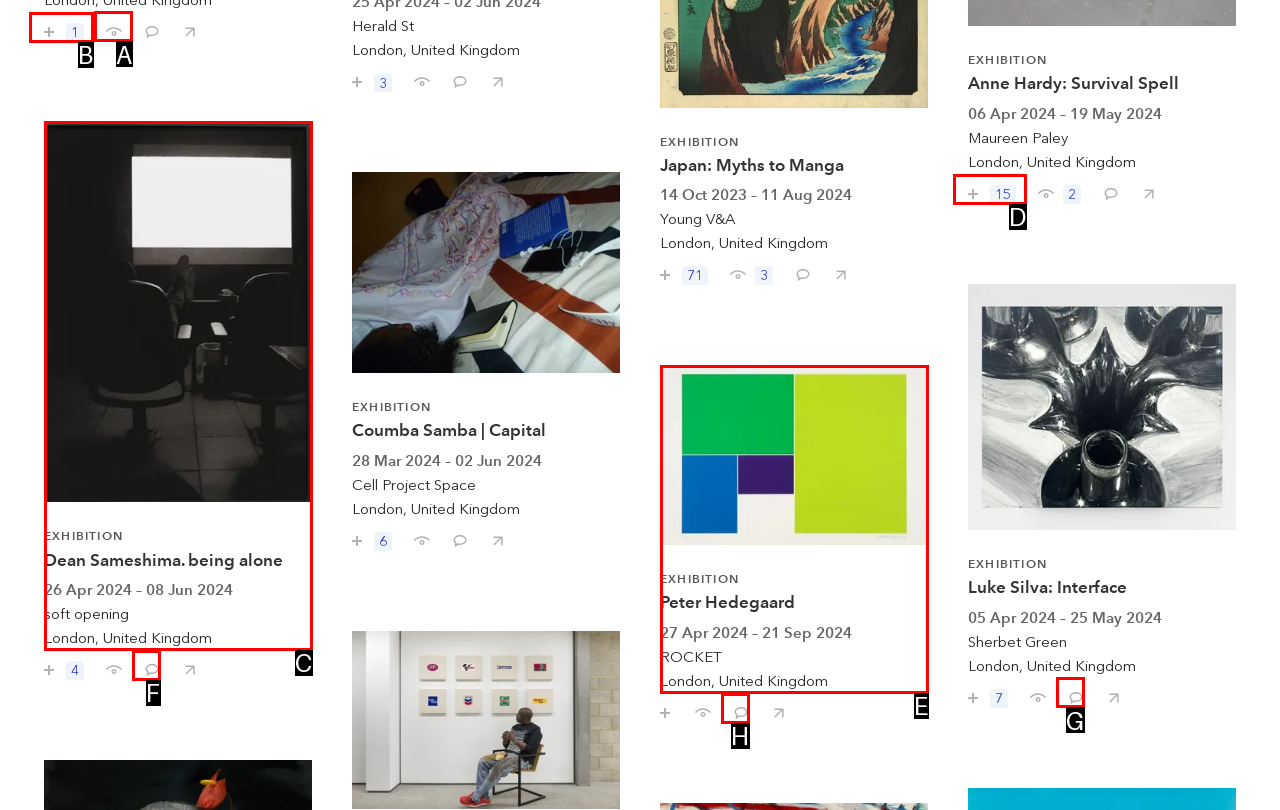Determine which letter corresponds to the UI element to click for this task: Save Thick, Stretchy, Sticky Space
Respond with the letter from the available options.

B